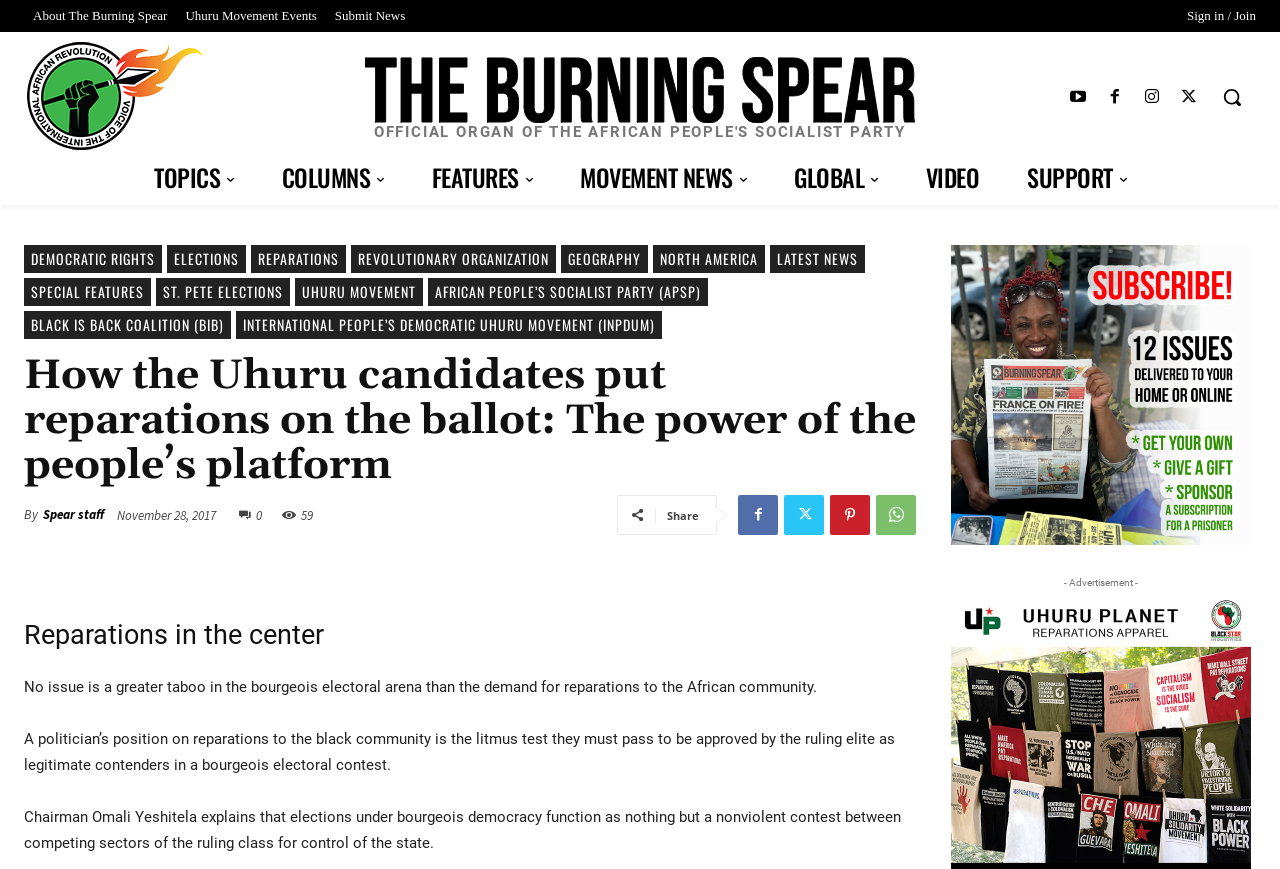Provide the bounding box coordinates for the UI element described in this sentence: "About The Burning Spear". The coordinates should be four float values between 0 and 1, i.e., [left, top, right, bottom].

[0.019, 0.006, 0.138, 0.031]